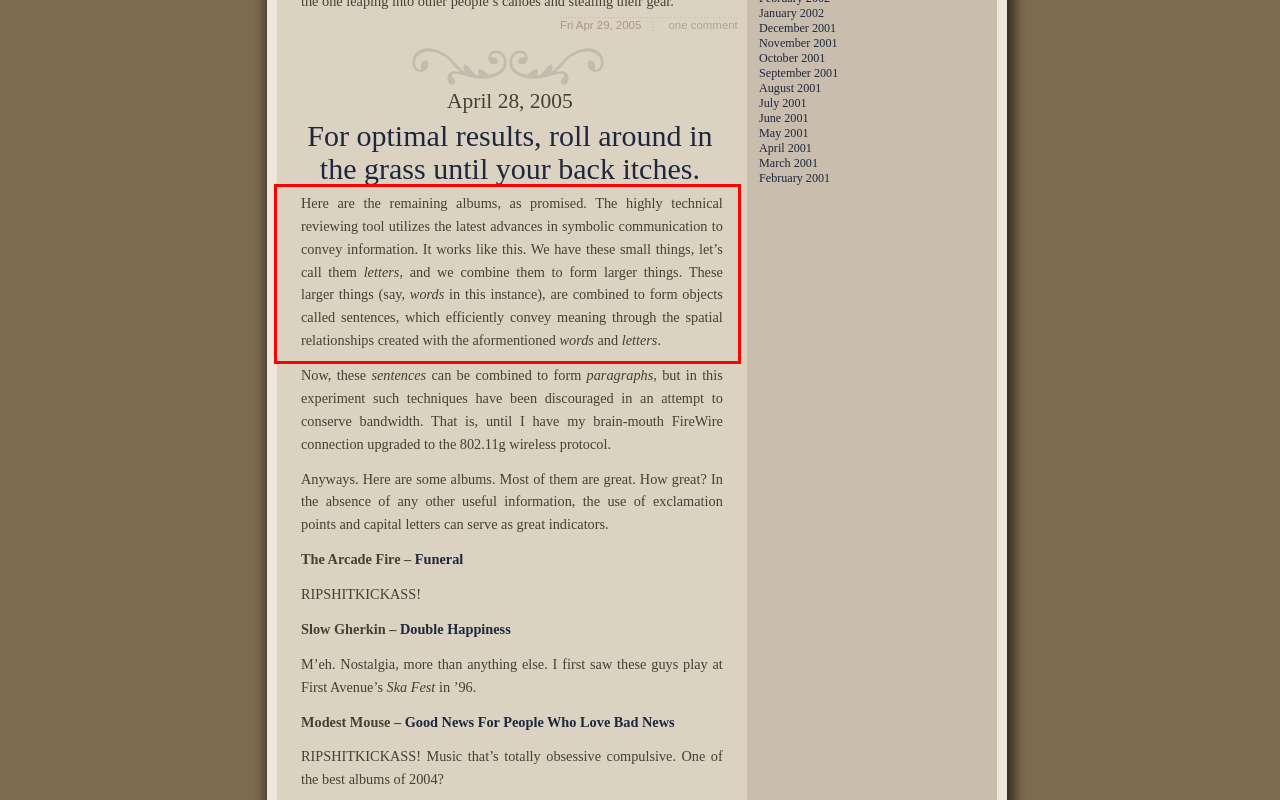You are given a screenshot showing a webpage with a red bounding box. Perform OCR to capture the text within the red bounding box.

Here are the remaining albums, as promised. The highly technical reviewing tool utilizes the latest advances in symbolic communication to convey information. It works like this. We have these small things, let’s call them letters, and we combine them to form larger things. These larger things (say, words in this instance), are combined to form objects called sentences, which efficiently convey meaning through the spatial relationships created with the aformentioned words and letters.